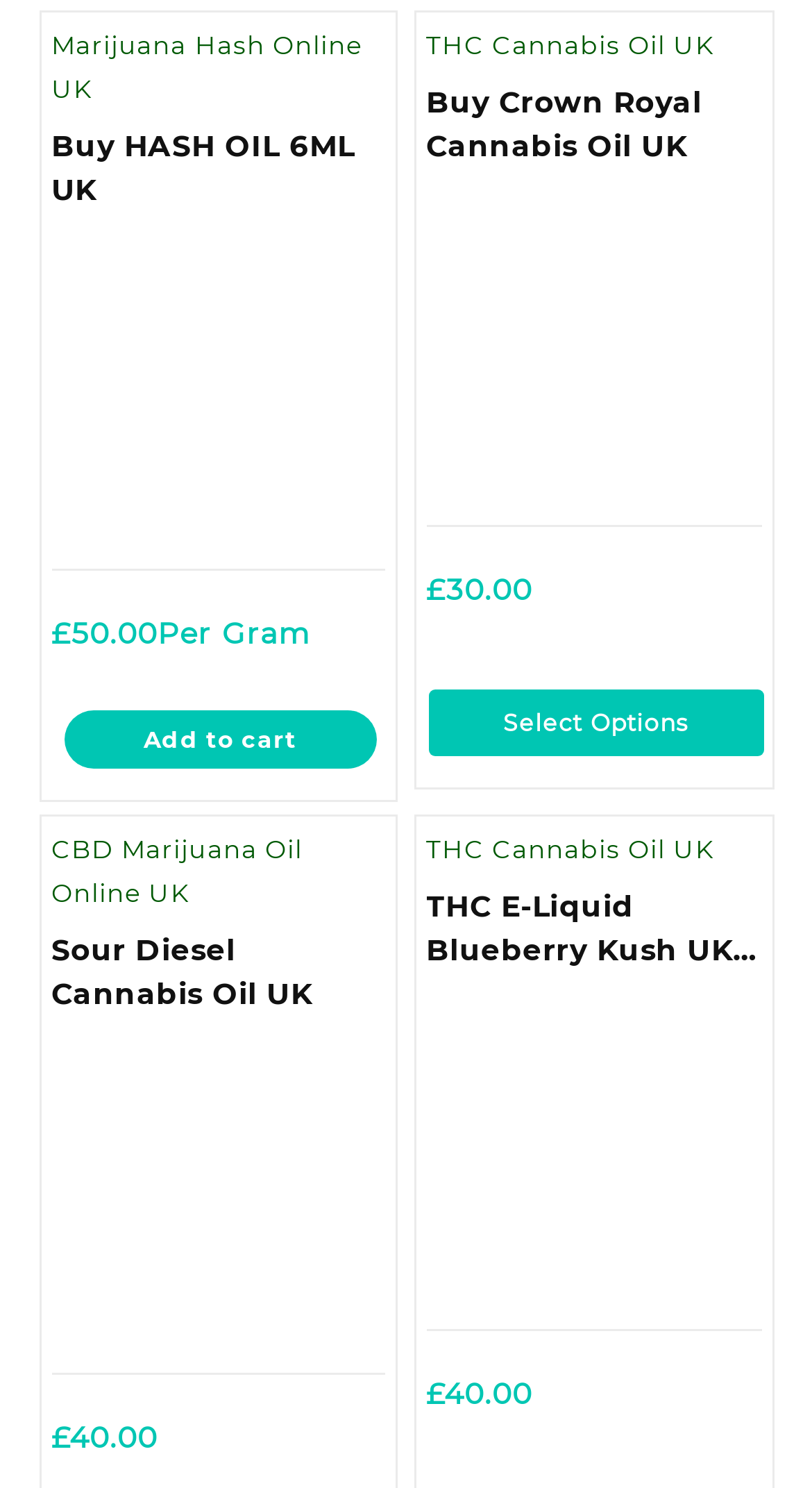How many products are listed on this webpage?
Please give a detailed and elaborate answer to the question.

I counted the number of unique product names mentioned on the webpage, including 'Buy HASH OIL 6ML UK', 'Buy Crown Royal Cannabis Oil UK', 'CBD Marijuana Oil Online UK', 'Sour Diesel Cannabis Oil UK', and 'THC E-Liquid Blueberry Kush UK 4ML', and found that there are 5 products listed.